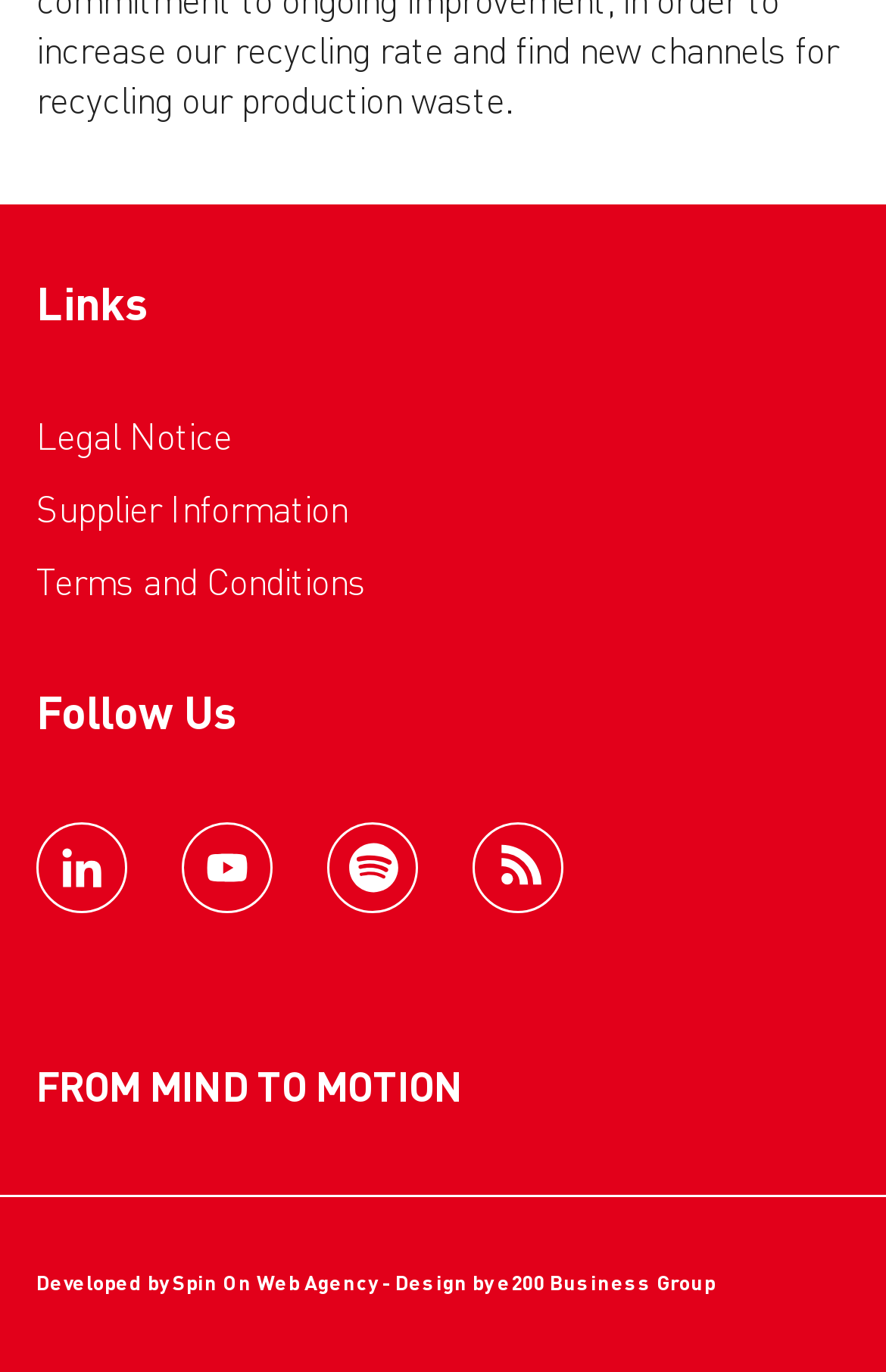Can you find the bounding box coordinates for the element that needs to be clicked to execute this instruction: "Follow us on LinkedIn"? The coordinates should be given as four float numbers between 0 and 1, i.e., [left, top, right, bottom].

[0.041, 0.626, 0.144, 0.693]